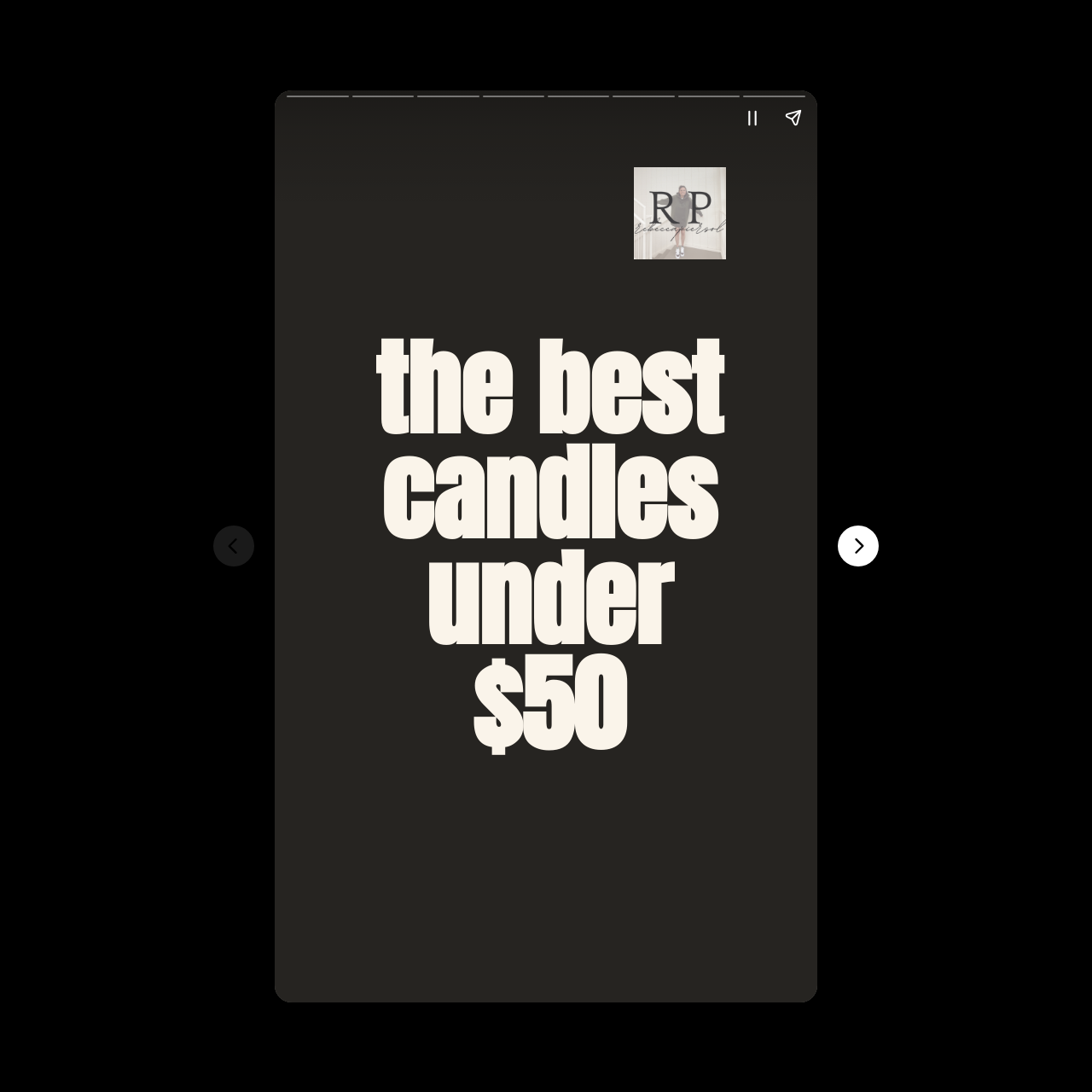What can be done with the 'Share story' button?
Refer to the image and give a detailed answer to the question.

The 'Share story' button suggests that the user can share the story or content being presented on the webpage with others.